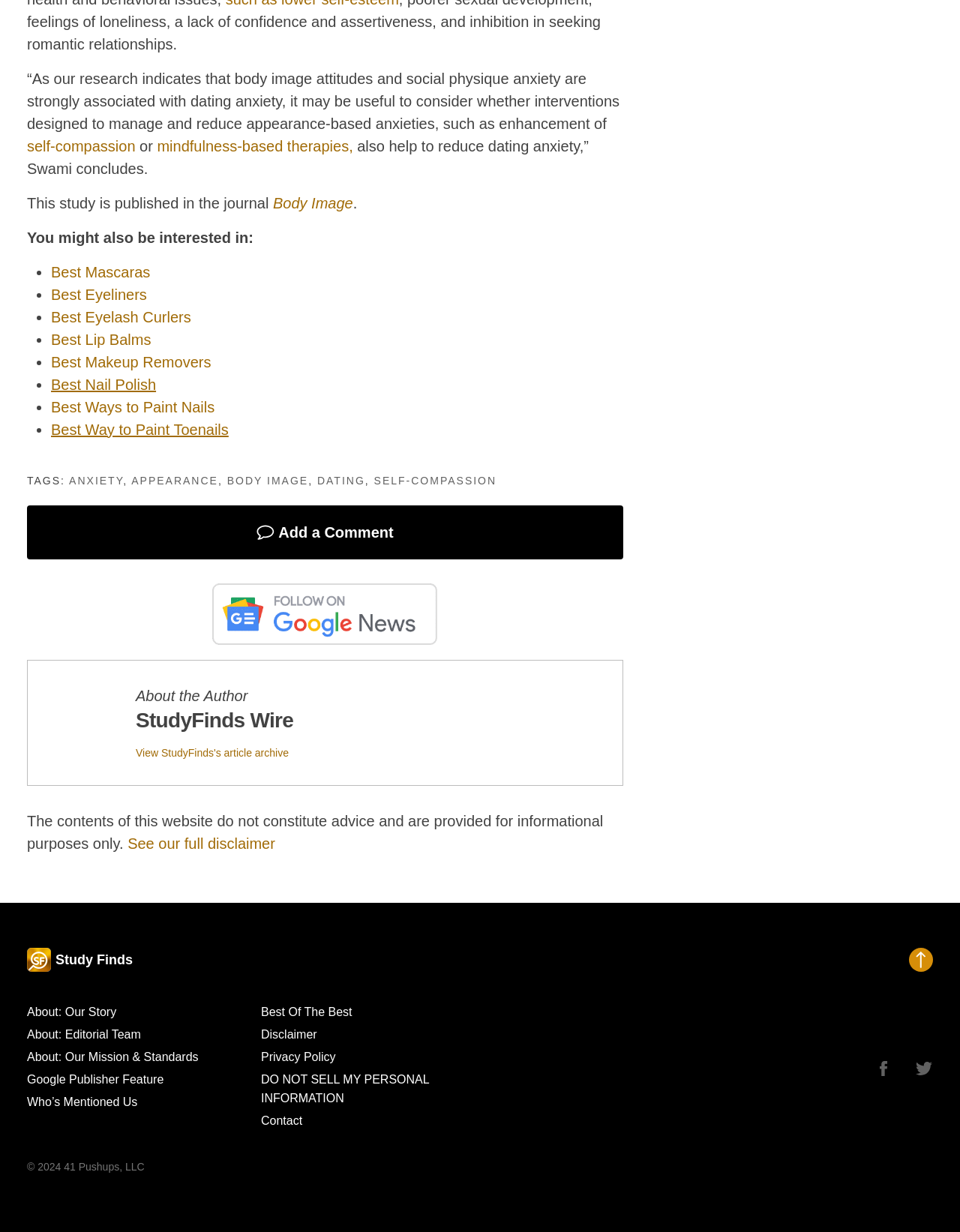What is the name of the journal where the study is published?
Use the screenshot to answer the question with a single word or phrase.

Body Image